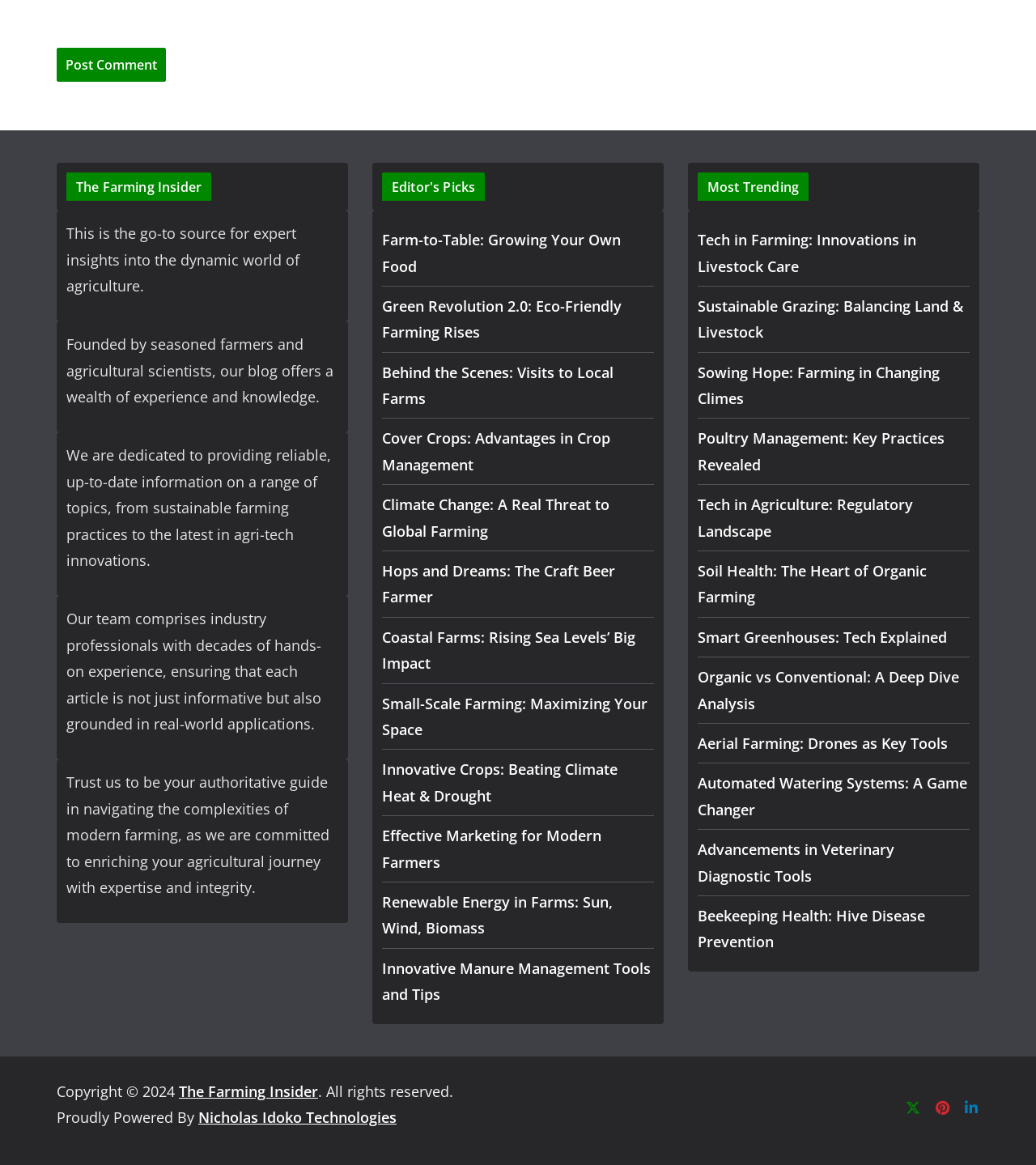Analyze the image and give a detailed response to the question:
How many social media platforms are linked on the webpage?

The webpage has links to three social media platforms, namely Twitter, Pinterest, and LinkedIn, which are located at the bottom of the webpage.